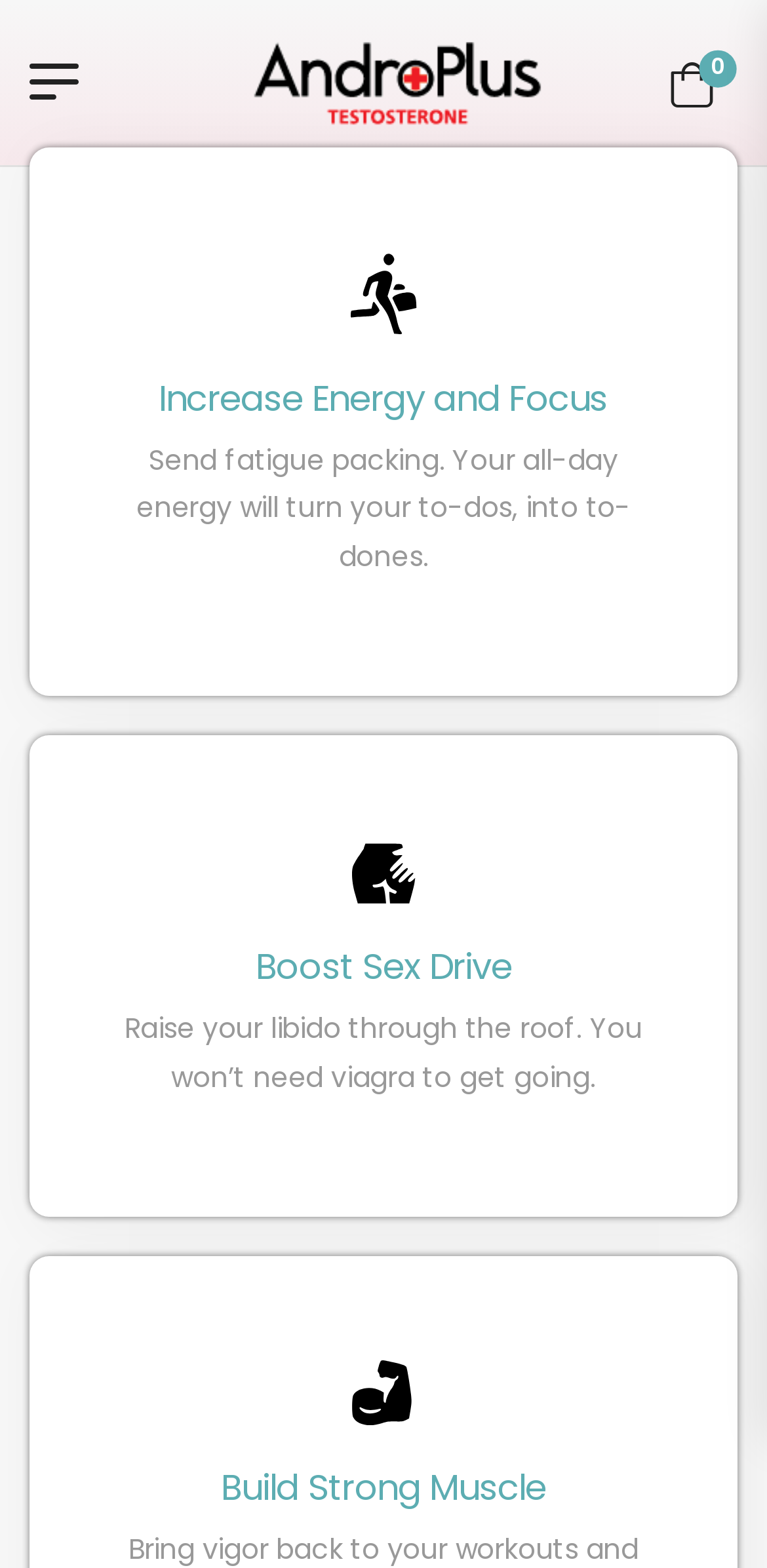What is the name of the product?
Look at the image and answer the question using a single word or phrase.

AndroPlus